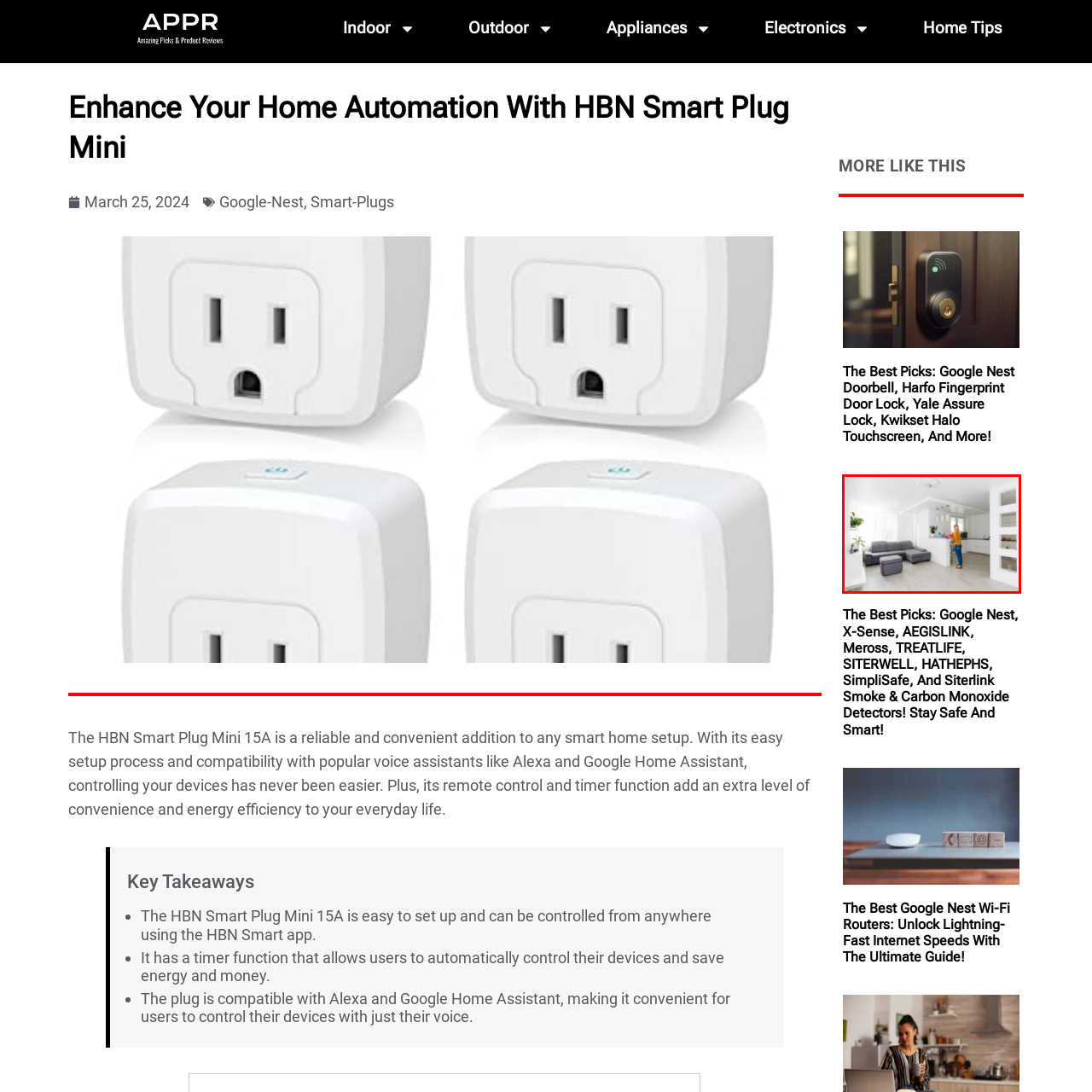Offer a detailed explanation of the image encased within the red boundary.

The image depicts a bright and modern living space that combines comfort and functionality. The room features a comfortable gray sectional sofa with an ottoman, strategically placed to provide a cozy seating area. A woman, dressed in a casual orange top and jeans, stands near a sleek kitchen island, engaged in some household activity. Natural light floods the room through large windows, enhancing the airy atmosphere, while strategically placed indoor plants add a touch of freshness and vitality. The overall design is contemporary, with clean lines and a neutral color palette that promotes a sense of tranquility and openness. This welcoming living space perfectly encapsulates the essence of a smart and stylish home.